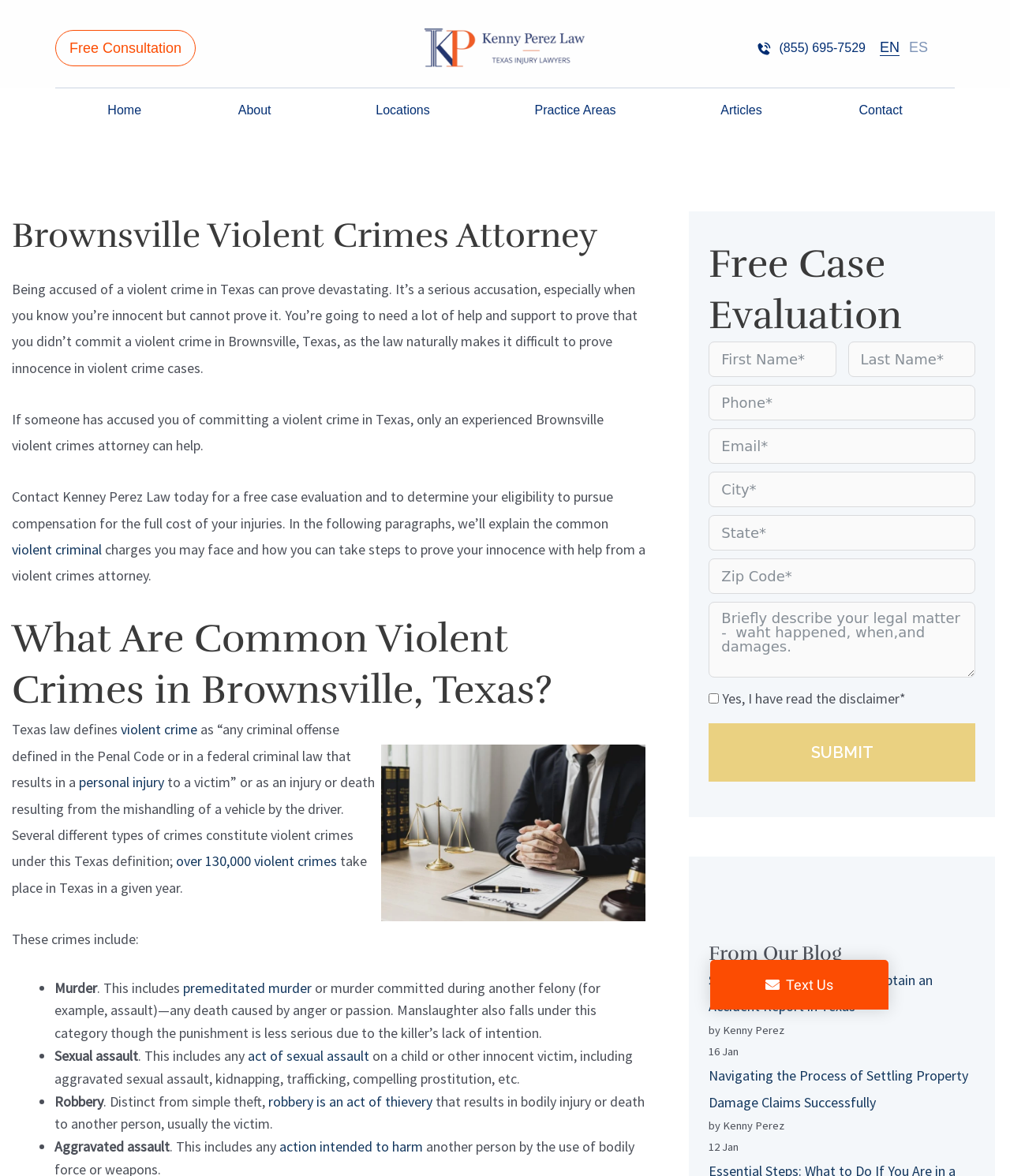Identify the bounding box coordinates necessary to click and complete the given instruction: "Call the phone number (855) 695-7529".

[0.748, 0.033, 0.857, 0.049]